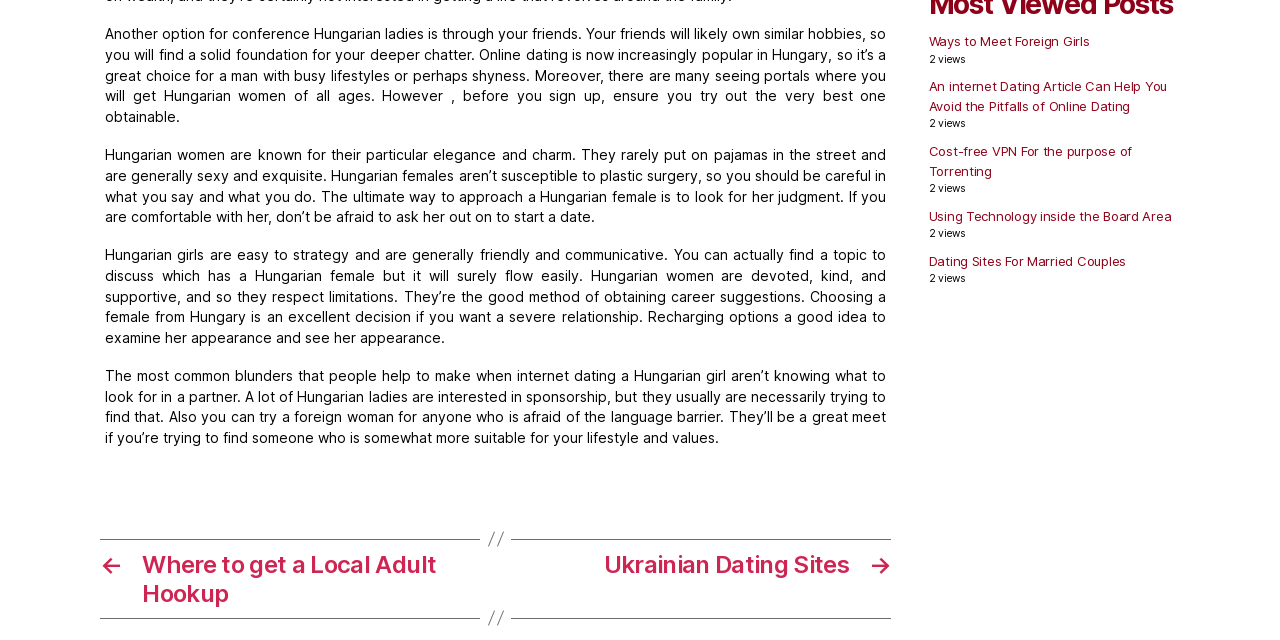Identify the bounding box coordinates for the UI element mentioned here: "Ways to Meet Foreign Girls". Provide the coordinates as four float values between 0 and 1, i.e., [left, top, right, bottom].

[0.725, 0.125, 0.851, 0.15]